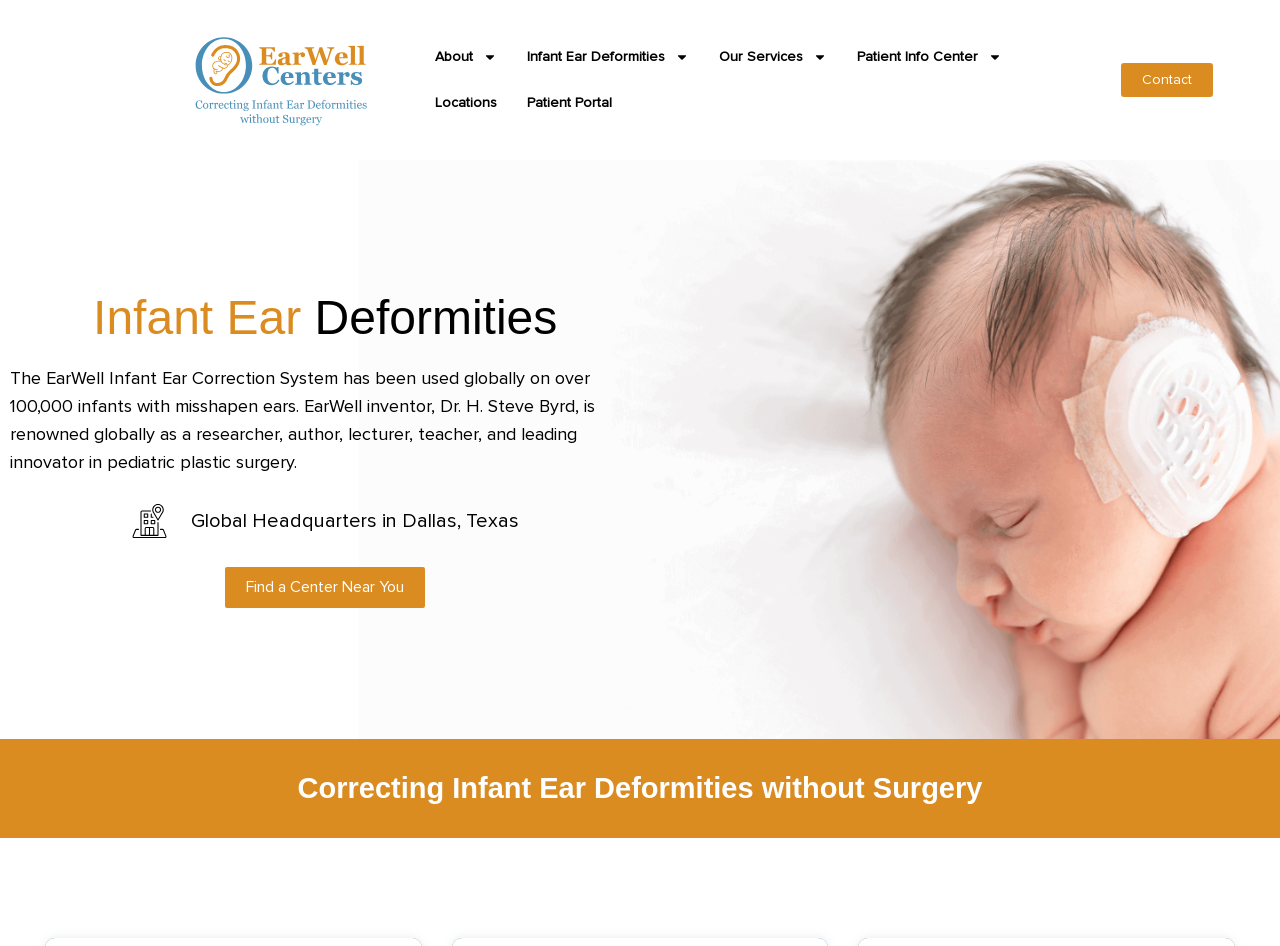Find and generate the main title of the webpage.

Correcting Infant Ear Deformities without Surgery